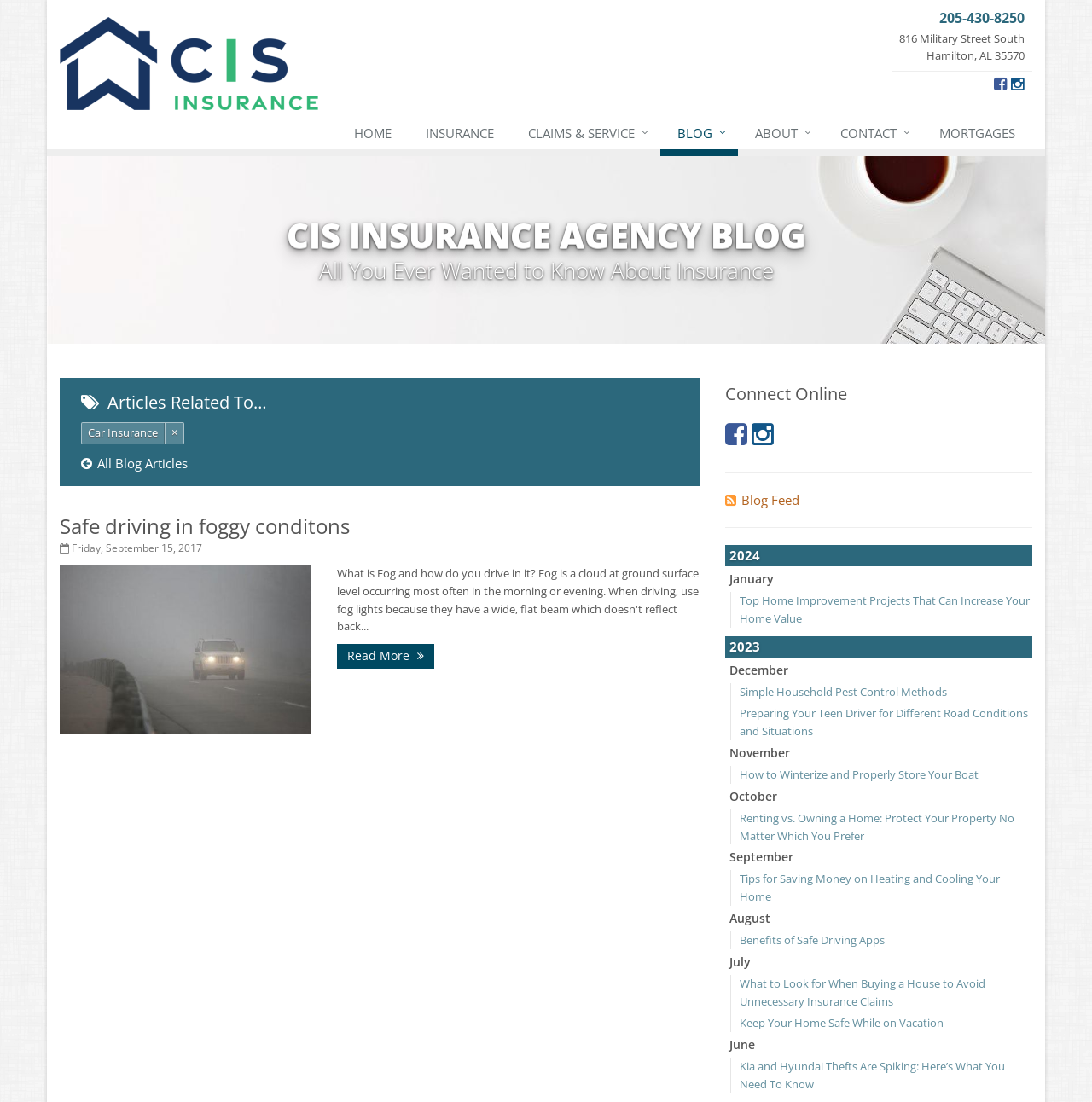Create a detailed narrative of the webpage’s visual and textual elements.

This webpage is an insurance blog about car insurance from CIS Insurance Agency in Hamilton, Alabama. At the top, there is a layout table with a link to the CIS Insurance Agency homepage, accompanied by an image, and a link to the agency's contact information. On the right side, there are links to the agency's social media profiles, Facebook and Instagram.

Below this, there is a navigation menu with links to different sections of the website, including HOME, INSURANCE, CLAIMS & SERVICE, BLOG, ABOUT, CONTACT, and MORTGAGES. Each of these links has a downward arrow icon, indicating that they lead to submenus.

The main content of the page is divided into two sections. On the left, there is a heading "CIS INSURANCE AGENCY BLOG" followed by a subheading "All You Ever Wanted to Know About Insurance". Below this, there is a section titled "Articles Related To…" with a link to "Car Insurance" and a close icon.

On the right, there is a list of blog articles, each with a heading, a link to read more, and a date. The articles are organized by year and month, with headings for each year and month. The years listed are 2024, 2023, and earlier years, with months ranging from January to June. Each month has a list of article links, with titles such as "Top Home Improvement Projects That Can Increase Your Home Value", "Simple Household Pest Control Methods", and "Benefits of Safe Driving Apps".

At the bottom of the page, there is a link to "Scroll Back to Top" and a separator line.